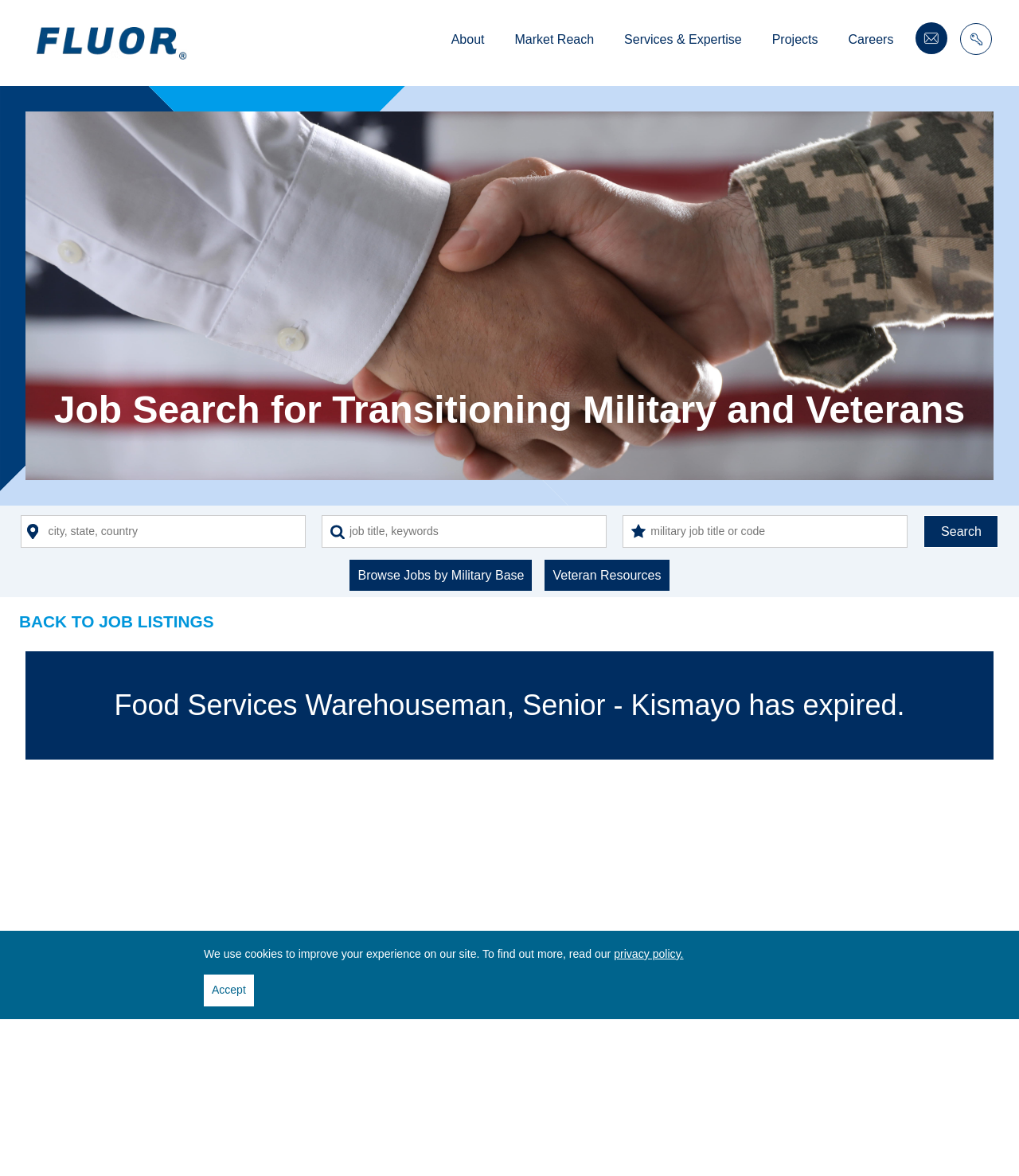Based on what you see in the screenshot, provide a thorough answer to this question: Is the job listing still active?

I found the answer by looking at the heading element that says 'Food Services Warehouseman, Senior - Kismayo has expired.' The word 'expired' clearly indicates that the job listing is no longer active.